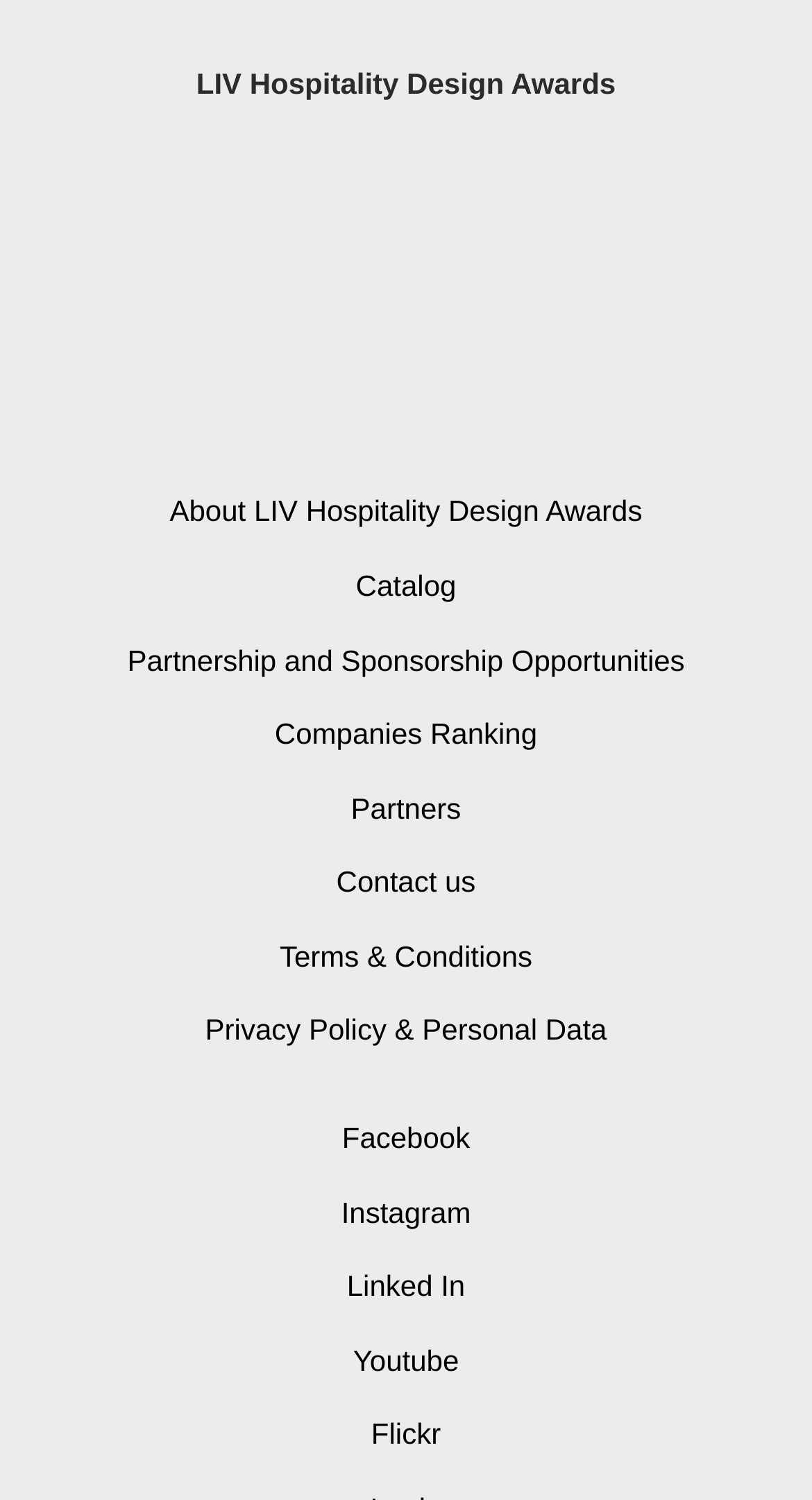Use one word or a short phrase to answer the question provided: 
What is the last link in the menu?

Flickr